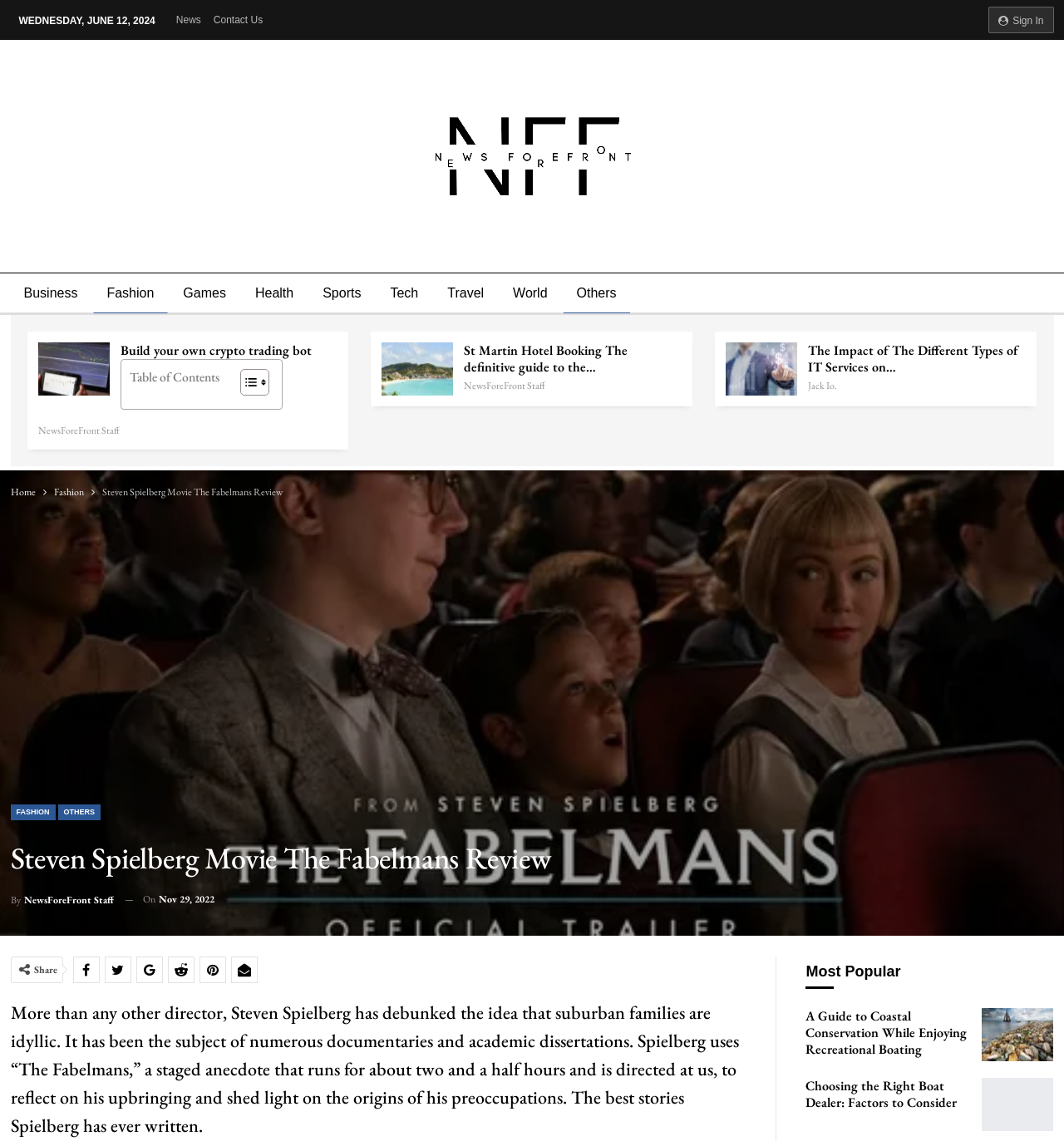Identify the bounding box coordinates of the HTML element based on this description: "Jack io.".

[0.76, 0.332, 0.787, 0.344]